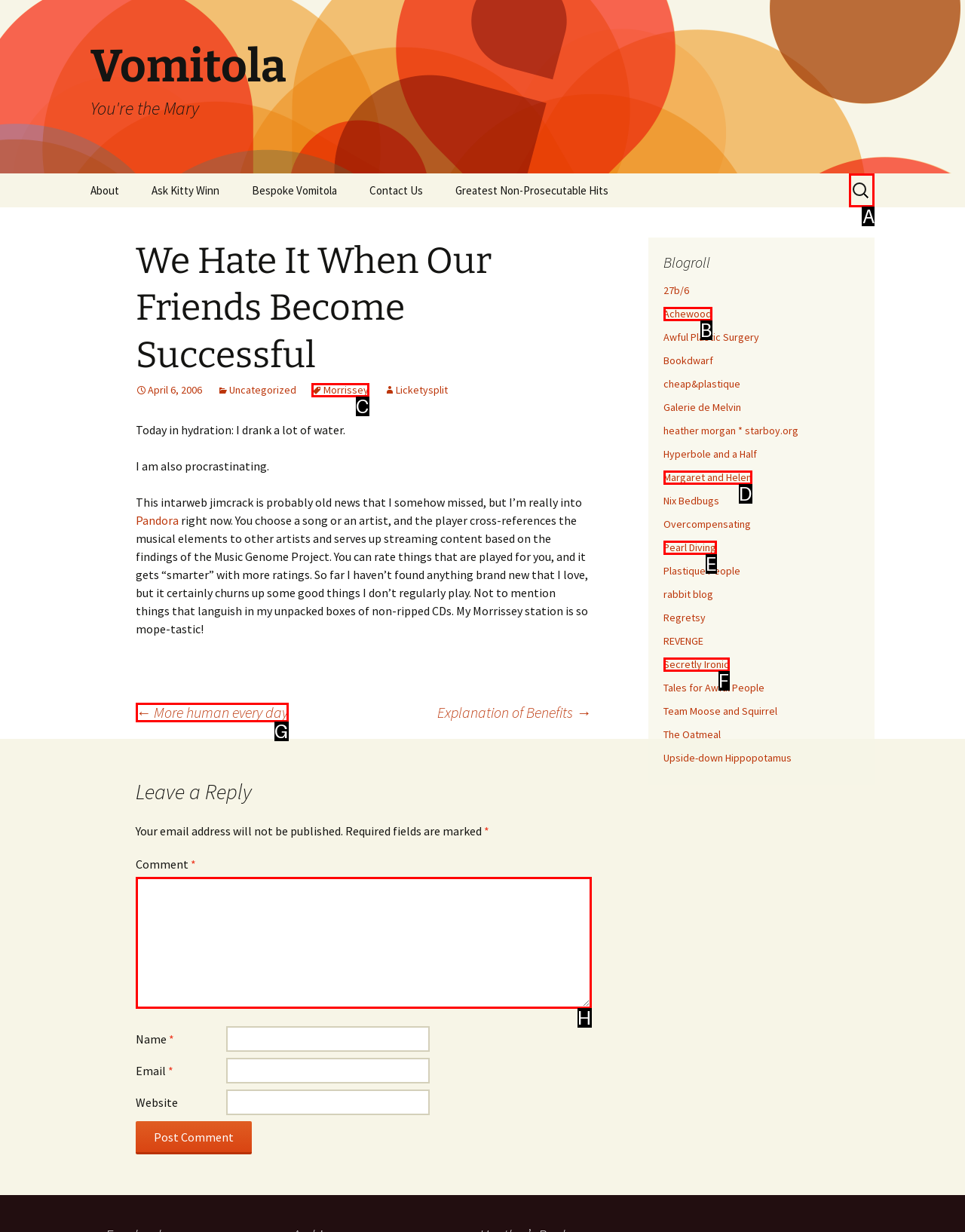Determine which HTML element to click on in order to complete the action: Search for something.
Reply with the letter of the selected option.

A